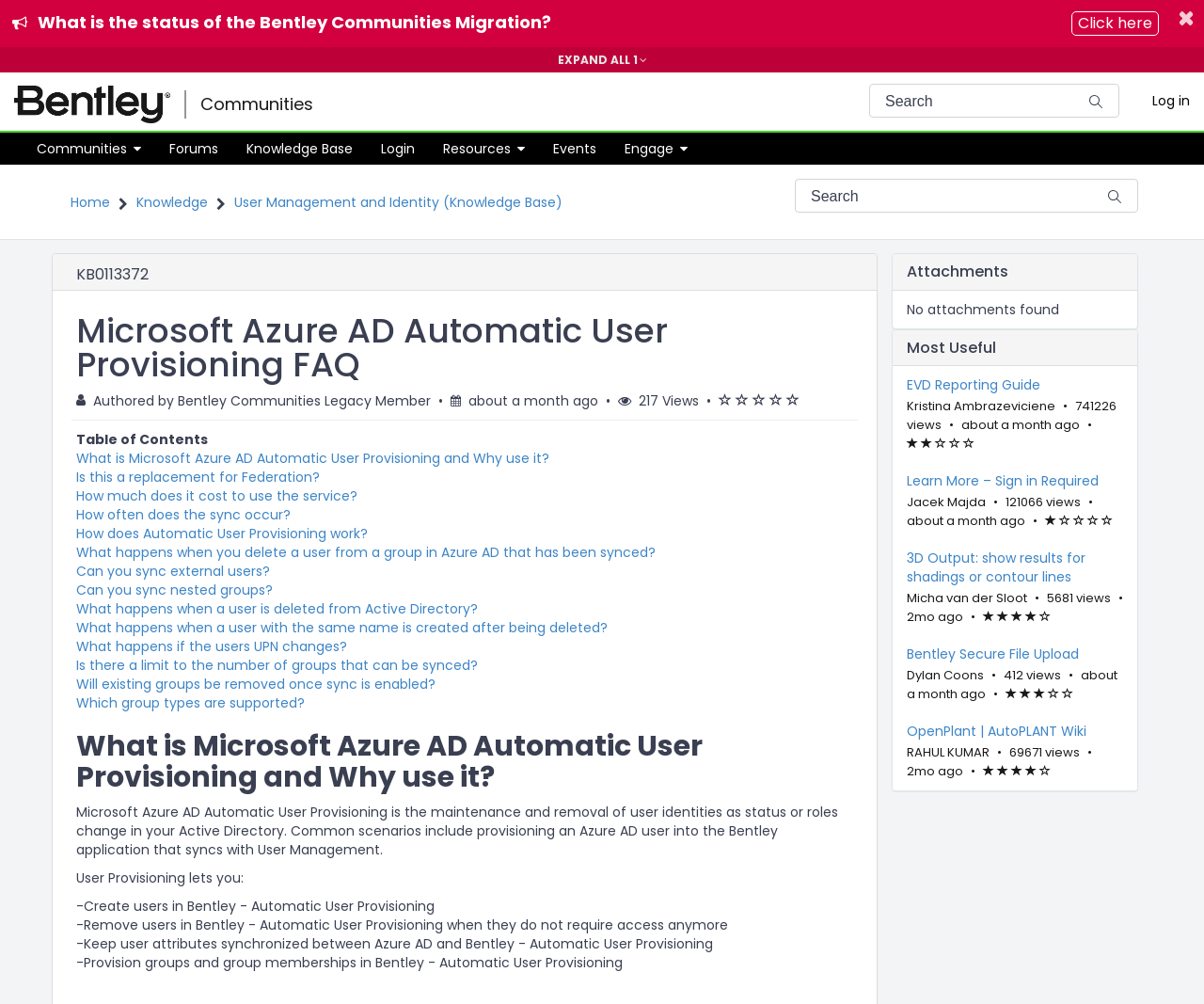Who authored the article?
Using the image as a reference, answer the question with a short word or phrase.

Bentley Communities Legacy Member